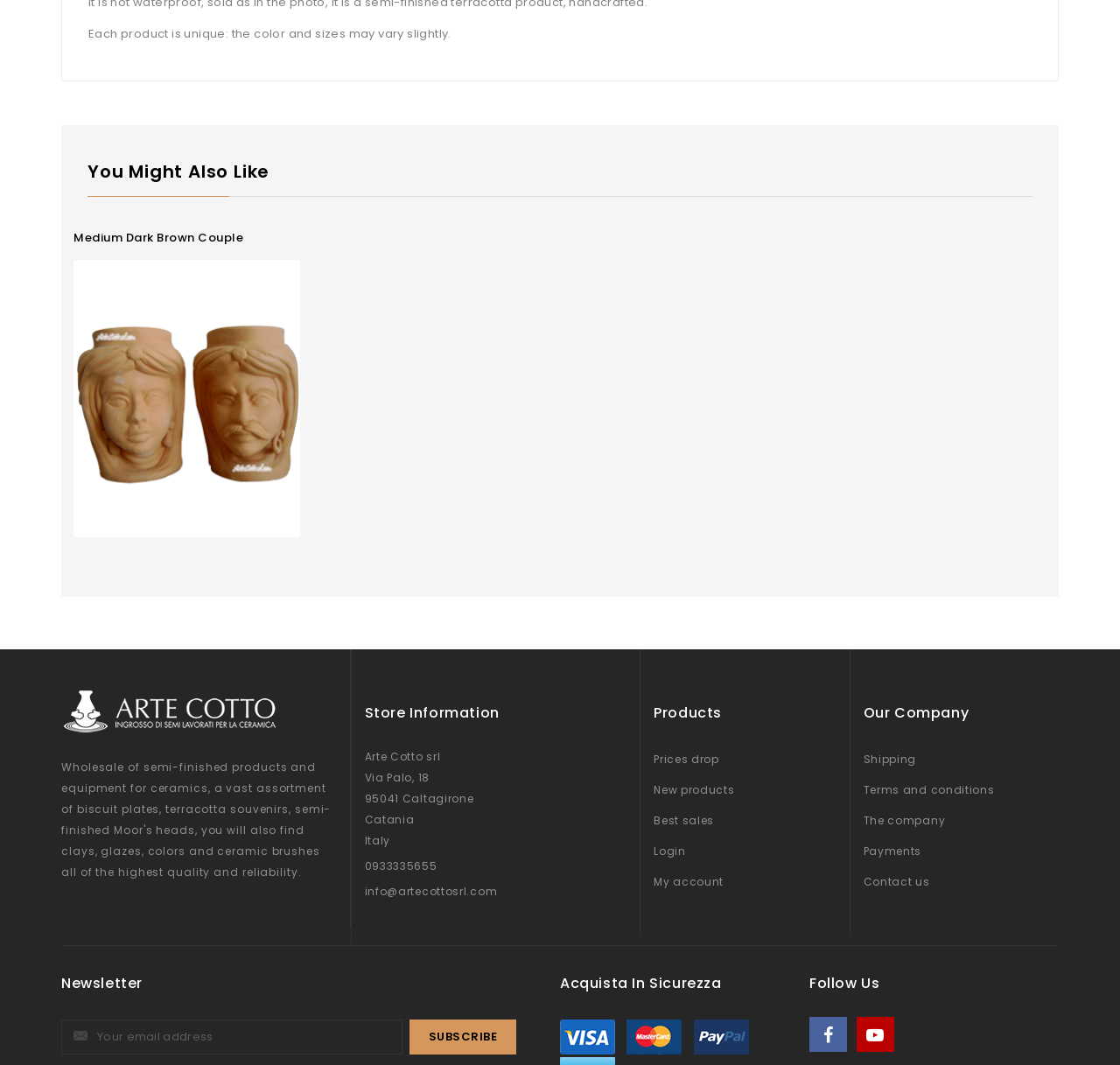Pinpoint the bounding box coordinates of the clickable element to carry out the following instruction: "View product details."

[0.066, 0.244, 0.268, 0.505]